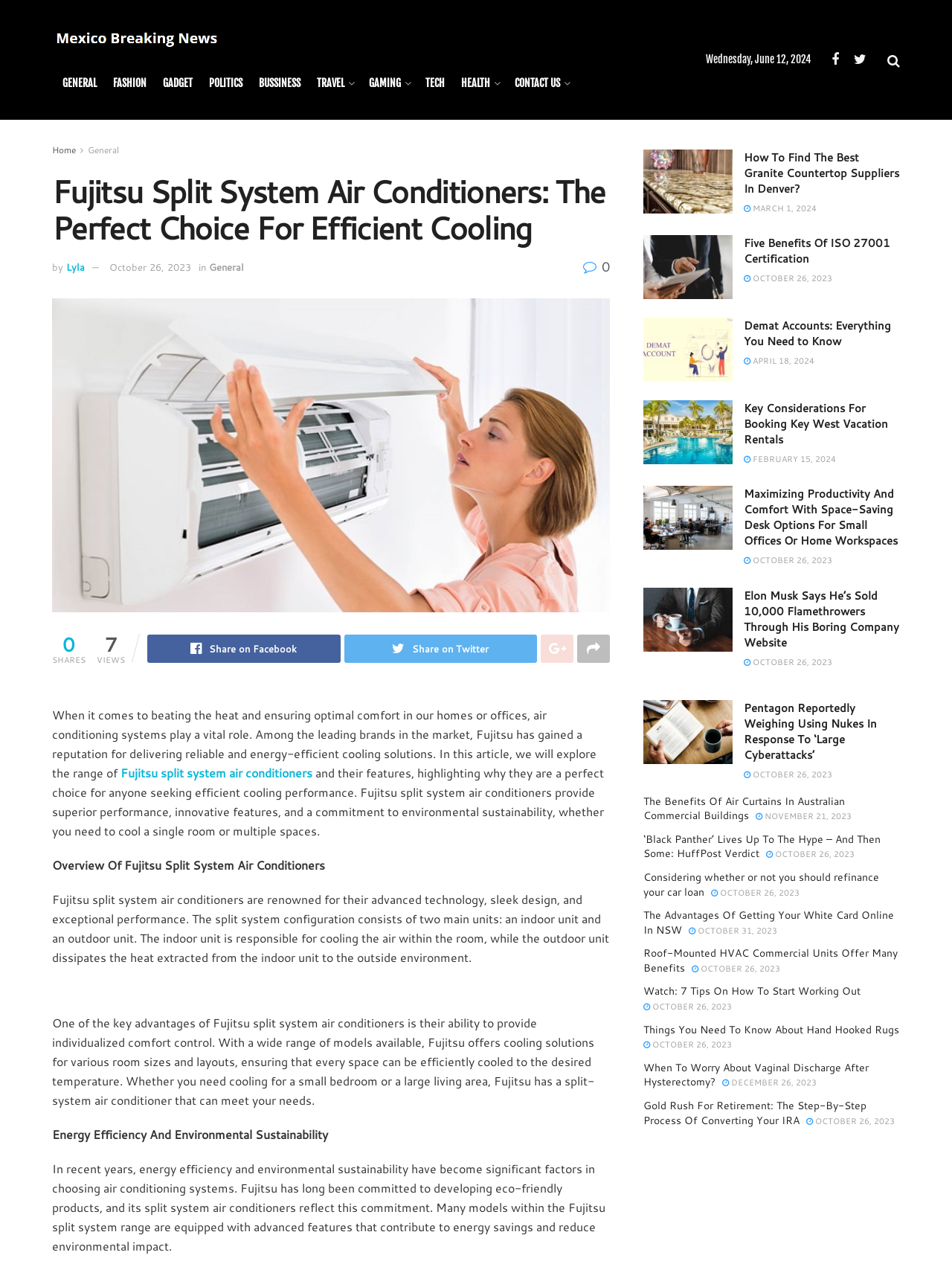Find the bounding box coordinates of the clickable area required to complete the following action: "Check the 'VIEWS' count".

[0.102, 0.518, 0.131, 0.528]